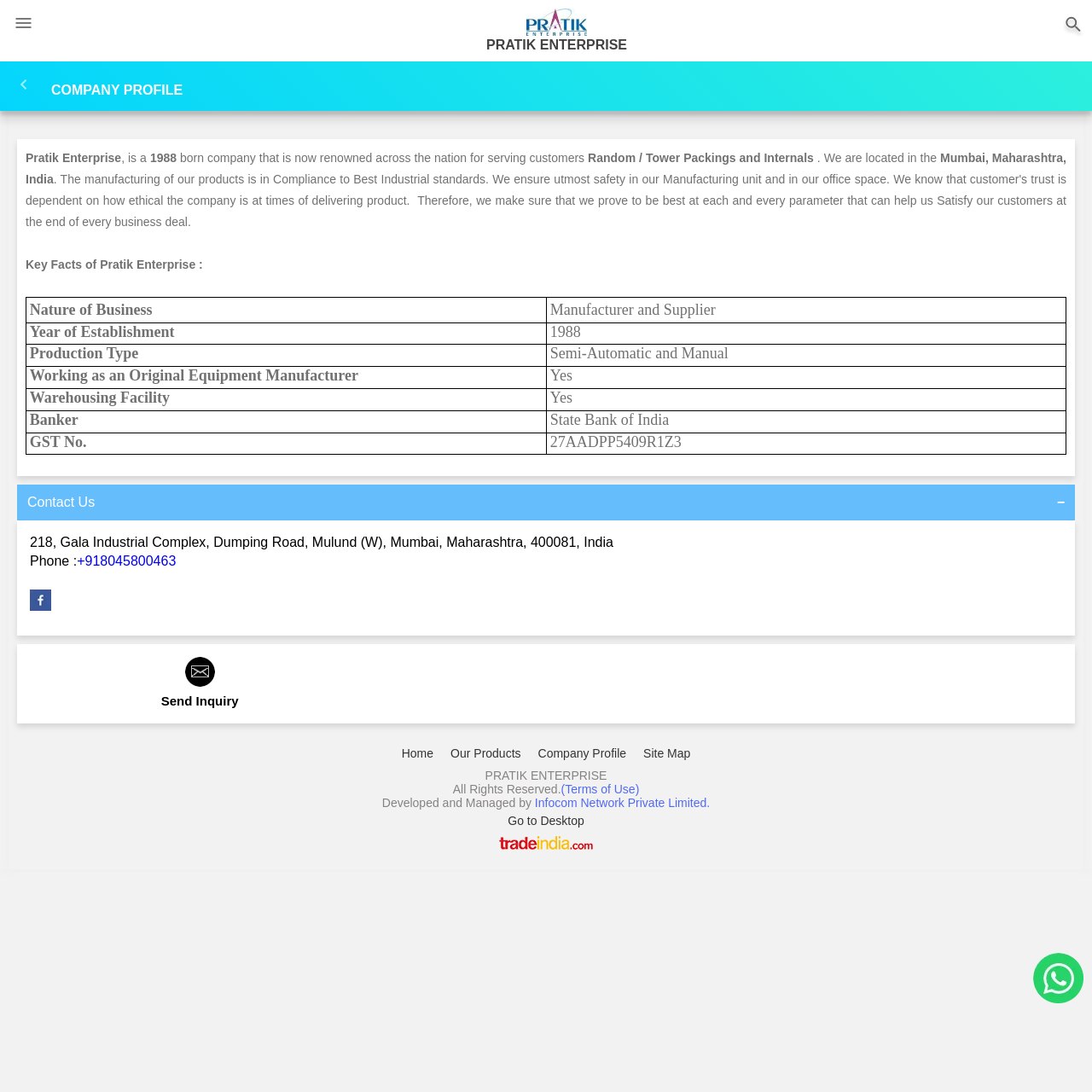Please reply to the following question using a single word or phrase: 
What is the phone number?

+918045800463